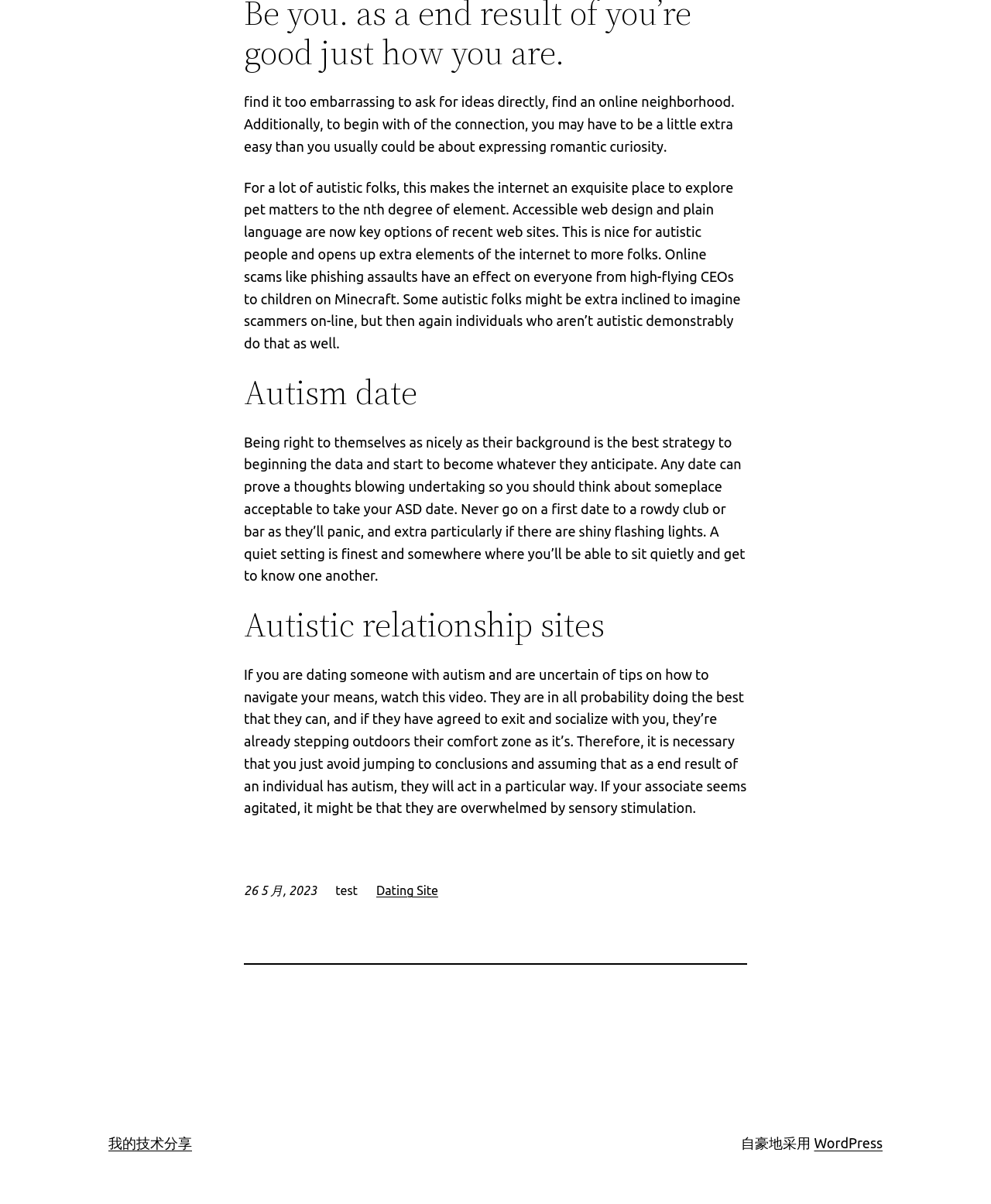What is the purpose of accessible web design?
From the details in the image, answer the question comprehensively.

The webpage mentions that accessible web design and plain language are key features of modern websites, which is beneficial for autistic people and opens up more parts of the internet to more folks.